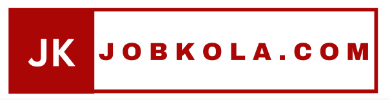Observe the image and answer the following question in detail: What is the purpose of the logo?

The logo serves as a key branding element for Jobkola.com, effectively representing the website's mission to connect candidates with employment opportunities, and appealing to both job seekers and employers alike.